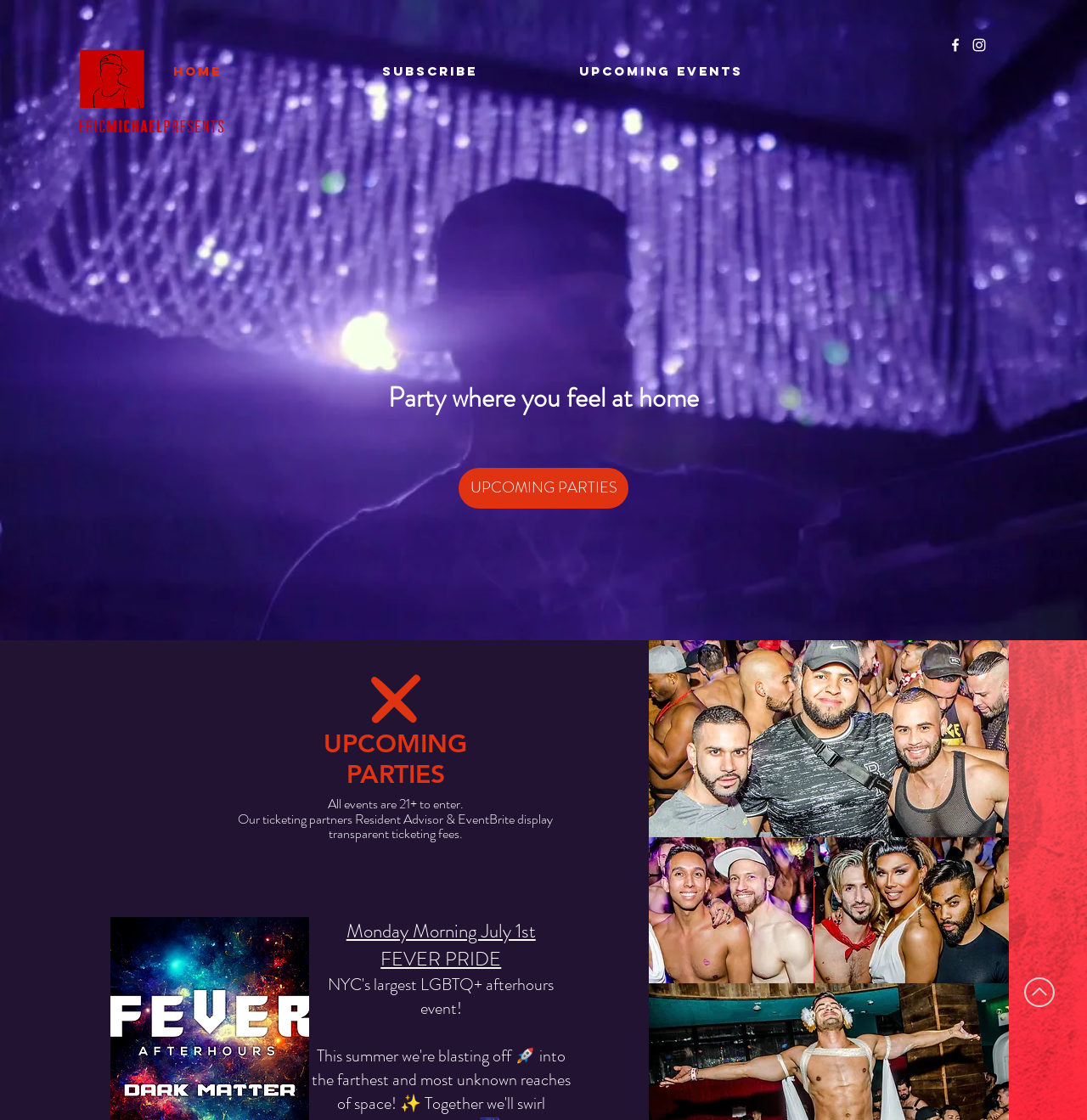Please locate the bounding box coordinates of the element that should be clicked to achieve the given instruction: "Check photos".

[0.753, 0.646, 0.843, 0.694]